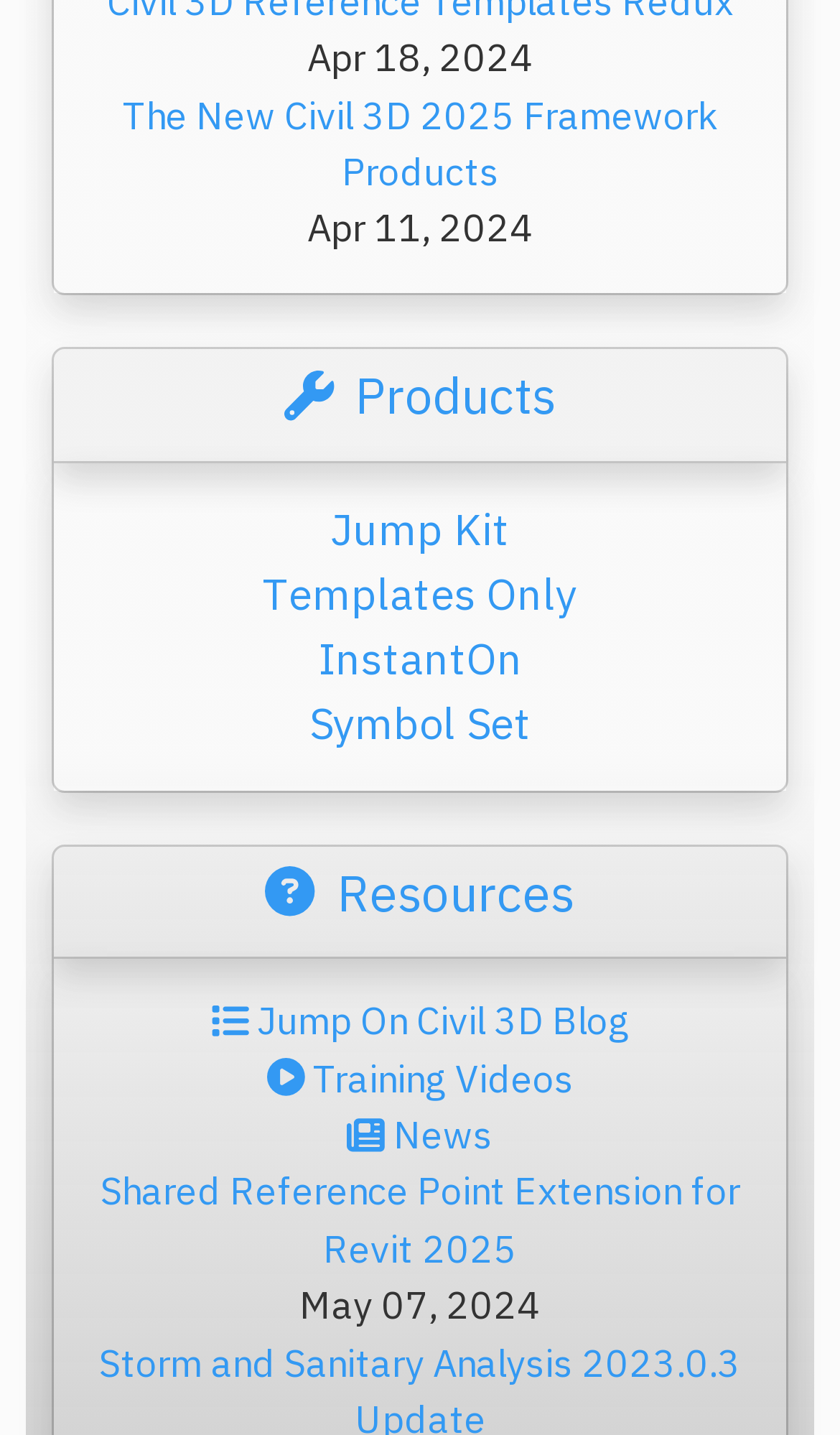From the element description Jump On Civil 3D Blog, predict the bounding box coordinates of the UI element. The coordinates must be specified in the format (top-left x, top-left y, bottom-right x, bottom-right y) and should be within the 0 to 1 range.

[0.251, 0.694, 0.749, 0.729]